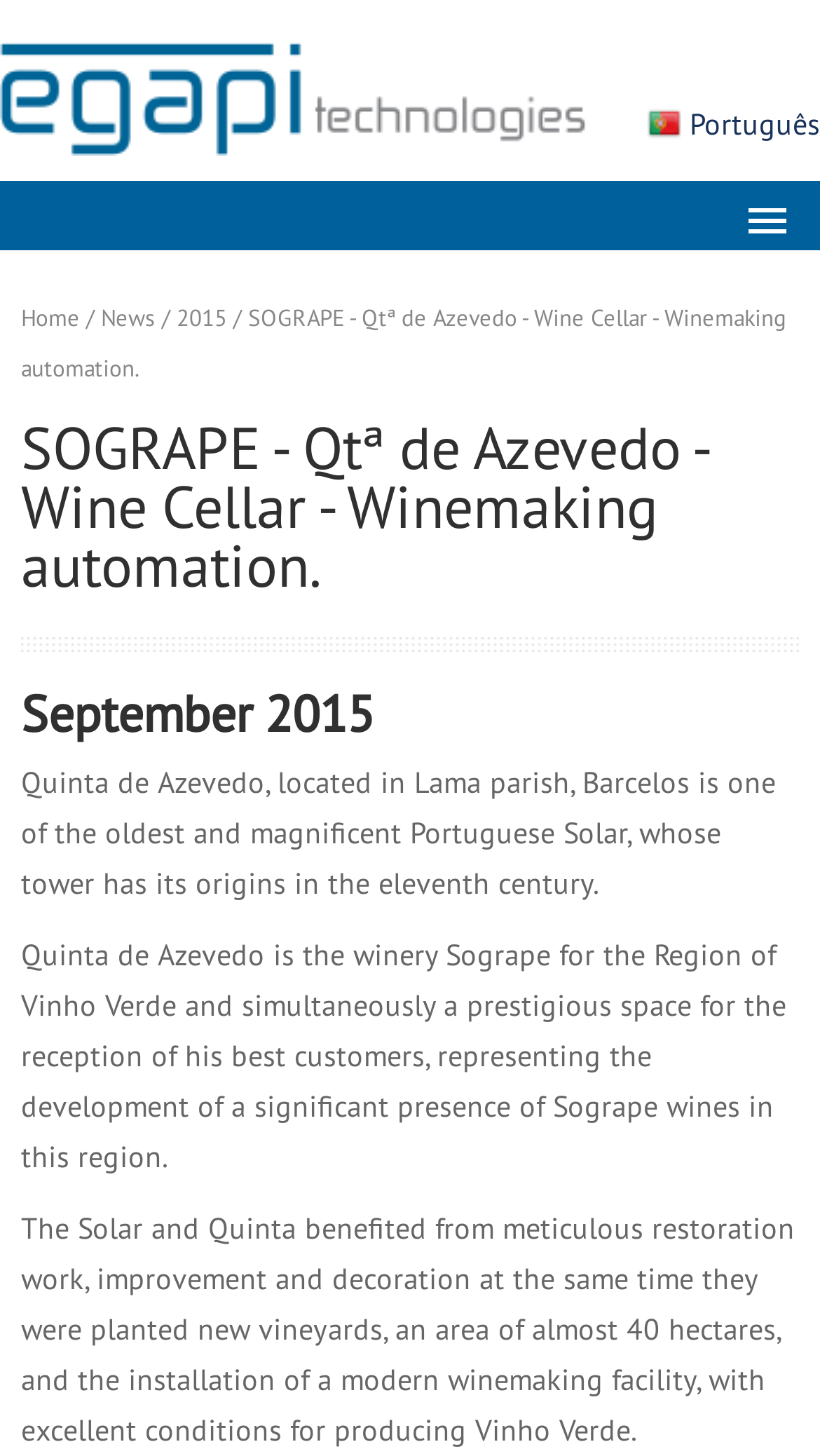Determine the bounding box coordinates of the UI element that matches the following description: "Hot Pot Dish". The coordinates should be four float numbers between 0 and 1 in the format [left, top, right, bottom].

None